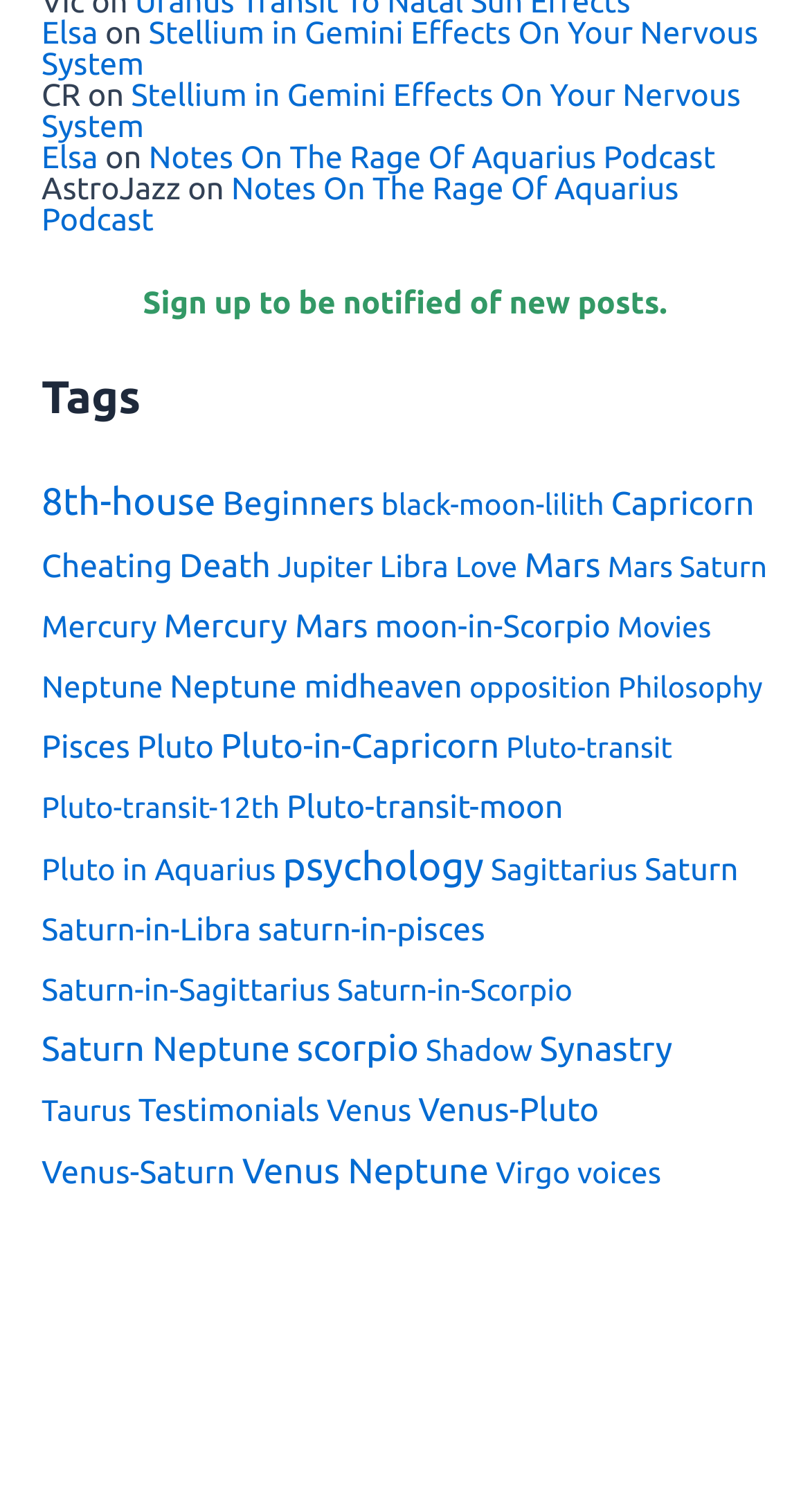What is the title of the first link?
Utilize the information in the image to give a detailed answer to the question.

The first link on the webpage has the text 'Elsa', which is the title of the link.